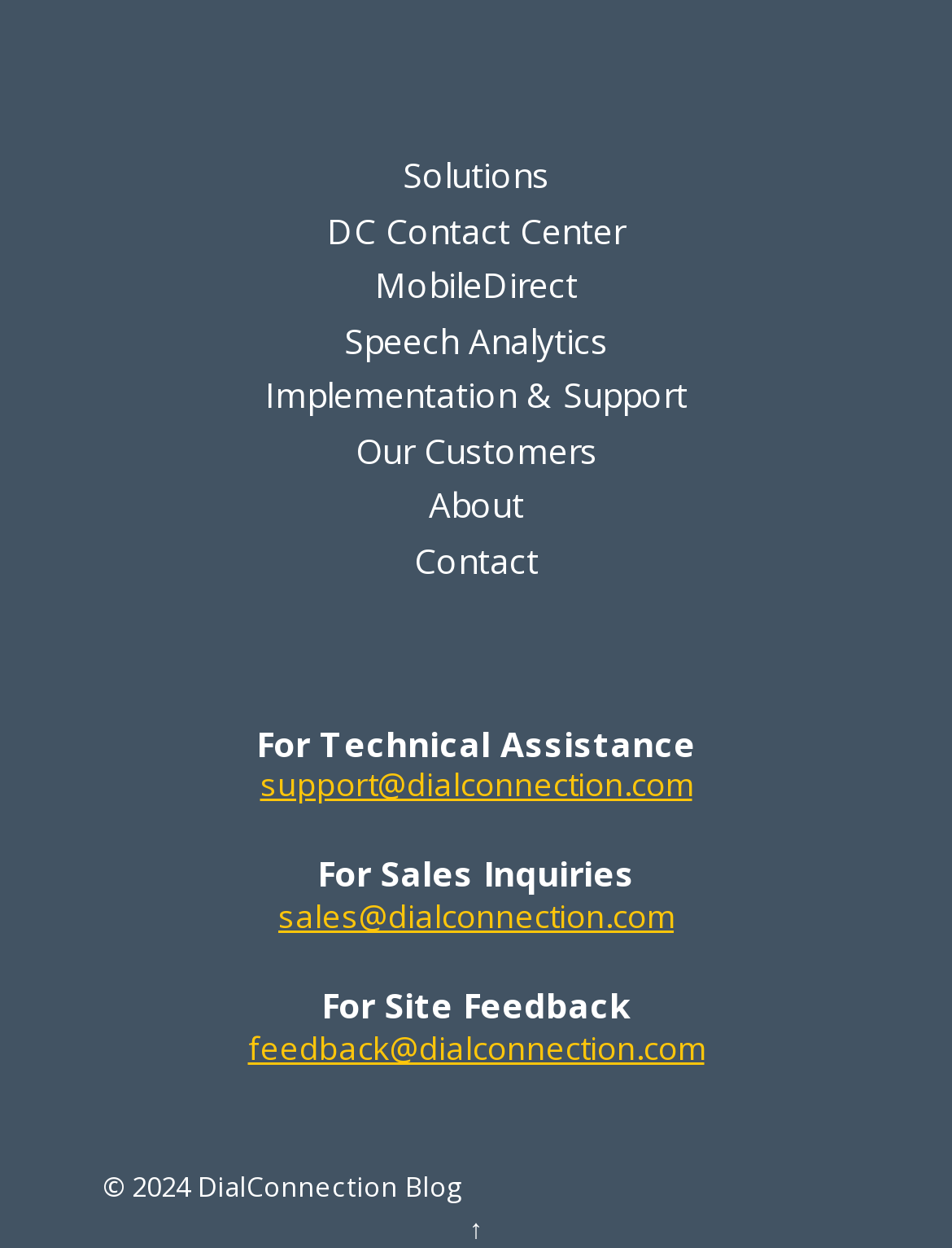How can I contact the sales team?
Analyze the screenshot and provide a detailed answer to the question.

The contact information for the sales team can be found at the bottom of the webpage, where it says 'For Sales Inquiries' and provides a link to 'sales@dialconnection.com'.